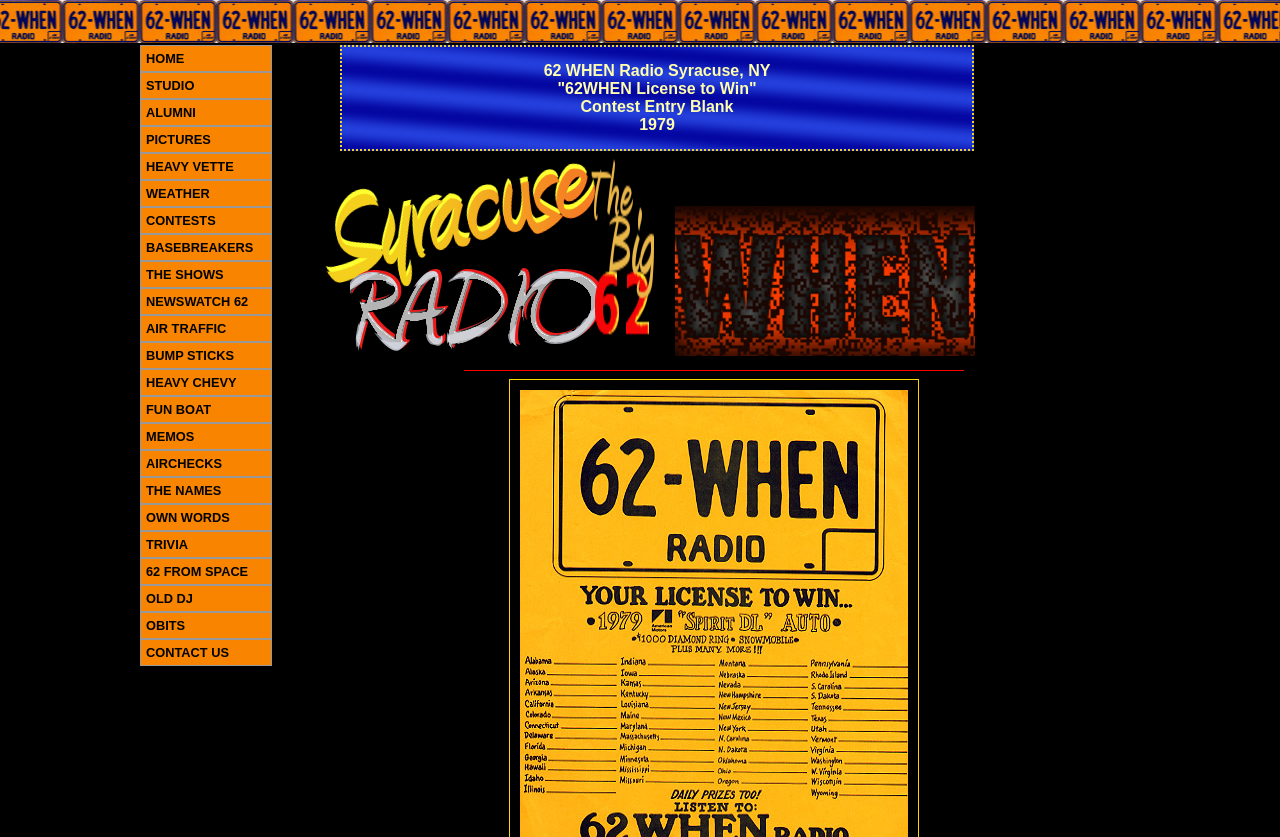Locate the UI element described by 62 from Space in the provided webpage screenshot. Return the bounding box coordinates in the format (top-left x, top-left y, bottom-right x, bottom-right y), ensuring all values are between 0 and 1.

[0.109, 0.667, 0.212, 0.699]